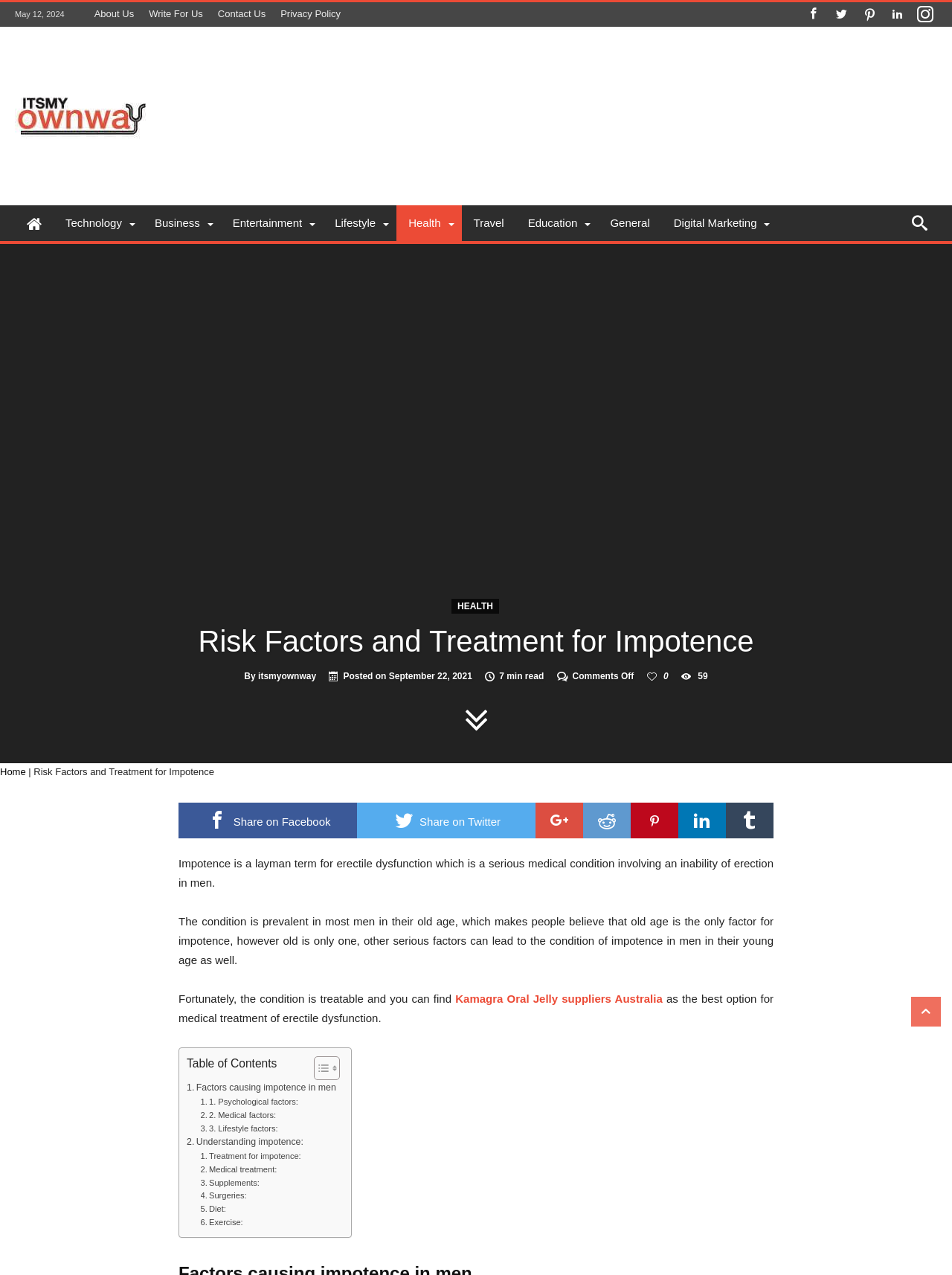Generate the text content of the main headline of the webpage.

Risk Factors and Treatment for Impotence